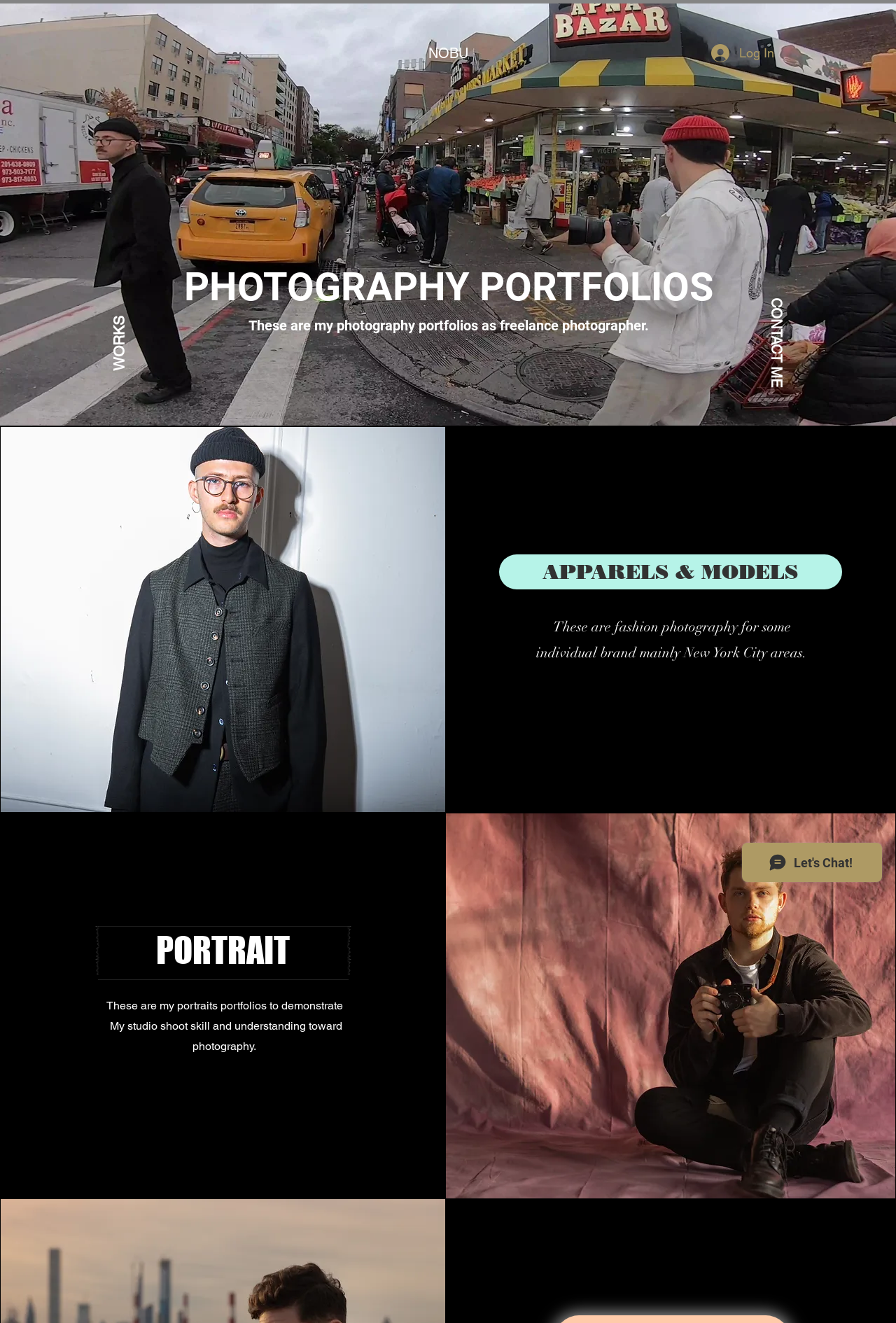From the element description CONTACT ME, predict the bounding box coordinates of the UI element. The coordinates must be specified in the format (top-left x, top-left y, bottom-right x, bottom-right y) and should be within the 0 to 1 range.

[0.855, 0.225, 0.877, 0.294]